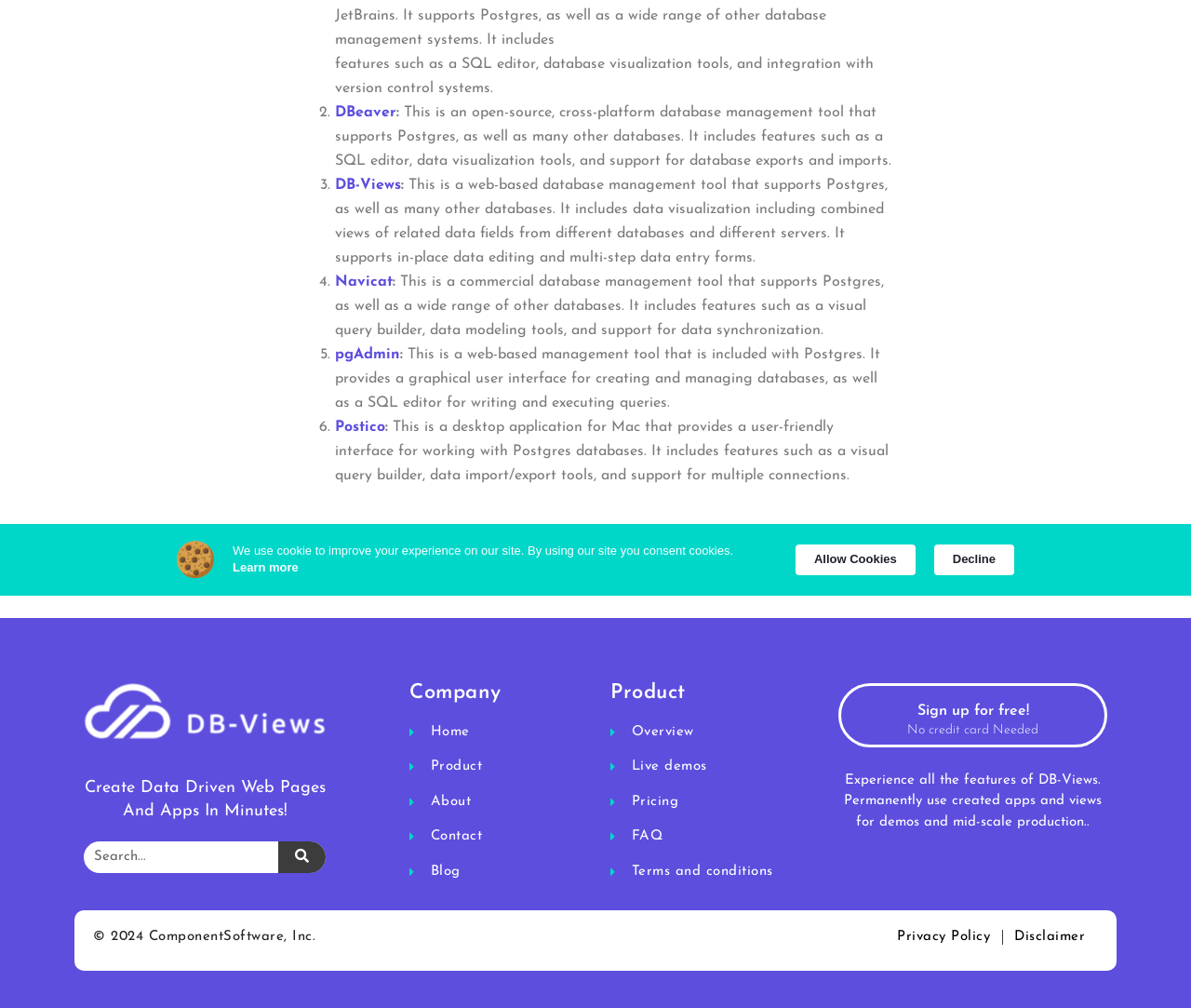Predict the bounding box for the UI component with the following description: "Terms and conditions".

[0.513, 0.855, 0.689, 0.875]